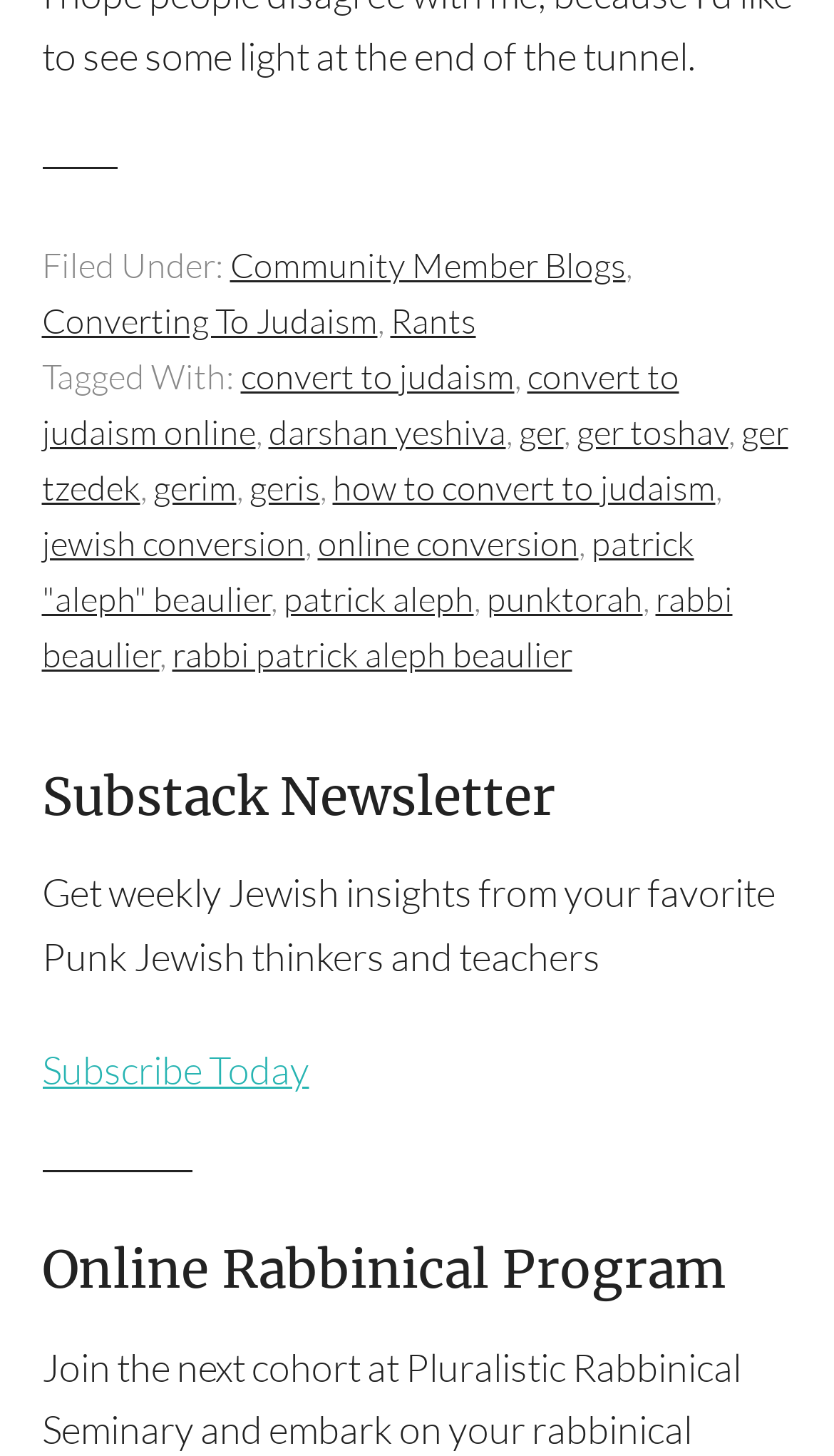Locate the bounding box coordinates of the element that needs to be clicked to carry out the instruction: "Learn more about the 'Online Rabbinical Program'". The coordinates should be given as four float numbers ranging from 0 to 1, i.e., [left, top, right, bottom].

[0.05, 0.852, 0.95, 0.895]